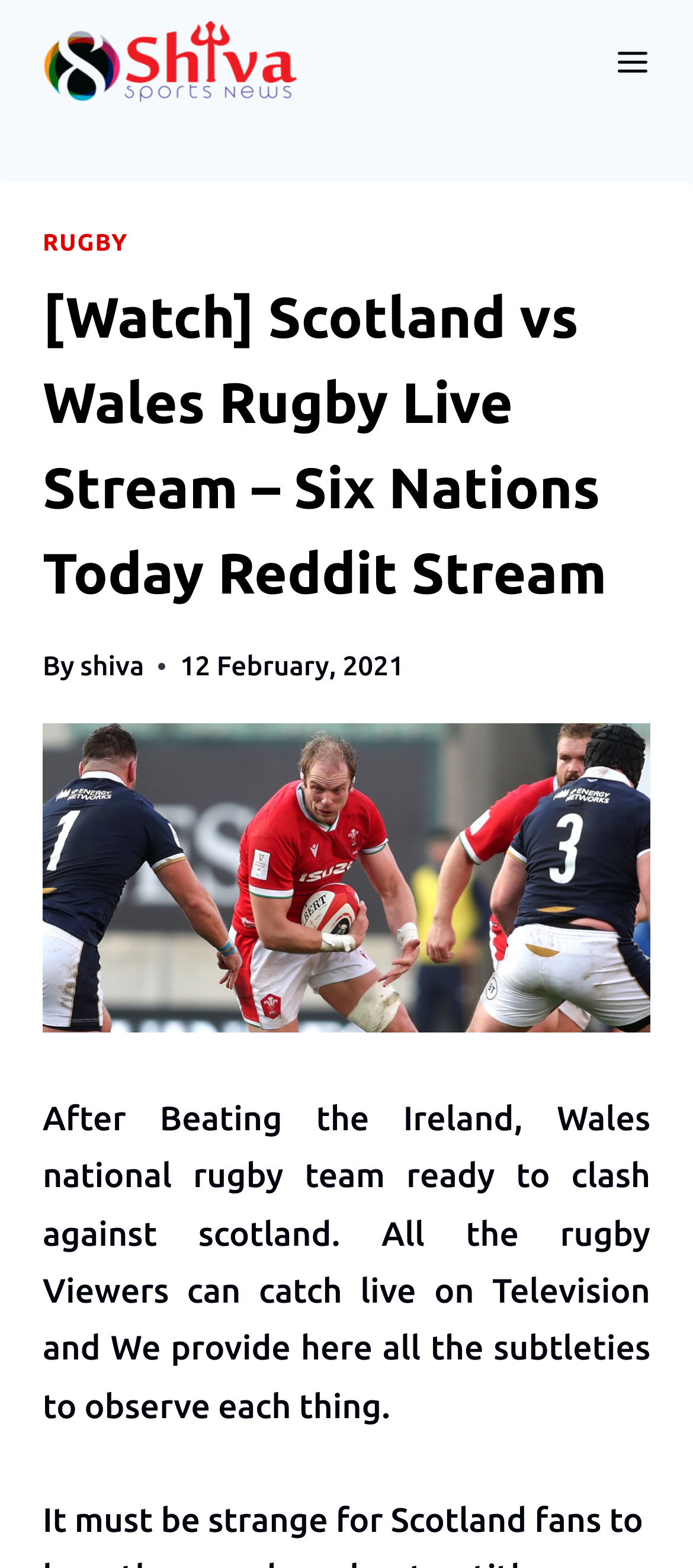From the element description alt="Shiva Sports News", predict the bounding box coordinates of the UI element. The coordinates must be specified in the format (top-left x, top-left y, bottom-right x, bottom-right y) and should be within the 0 to 1 range.

[0.041, 0.013, 0.451, 0.066]